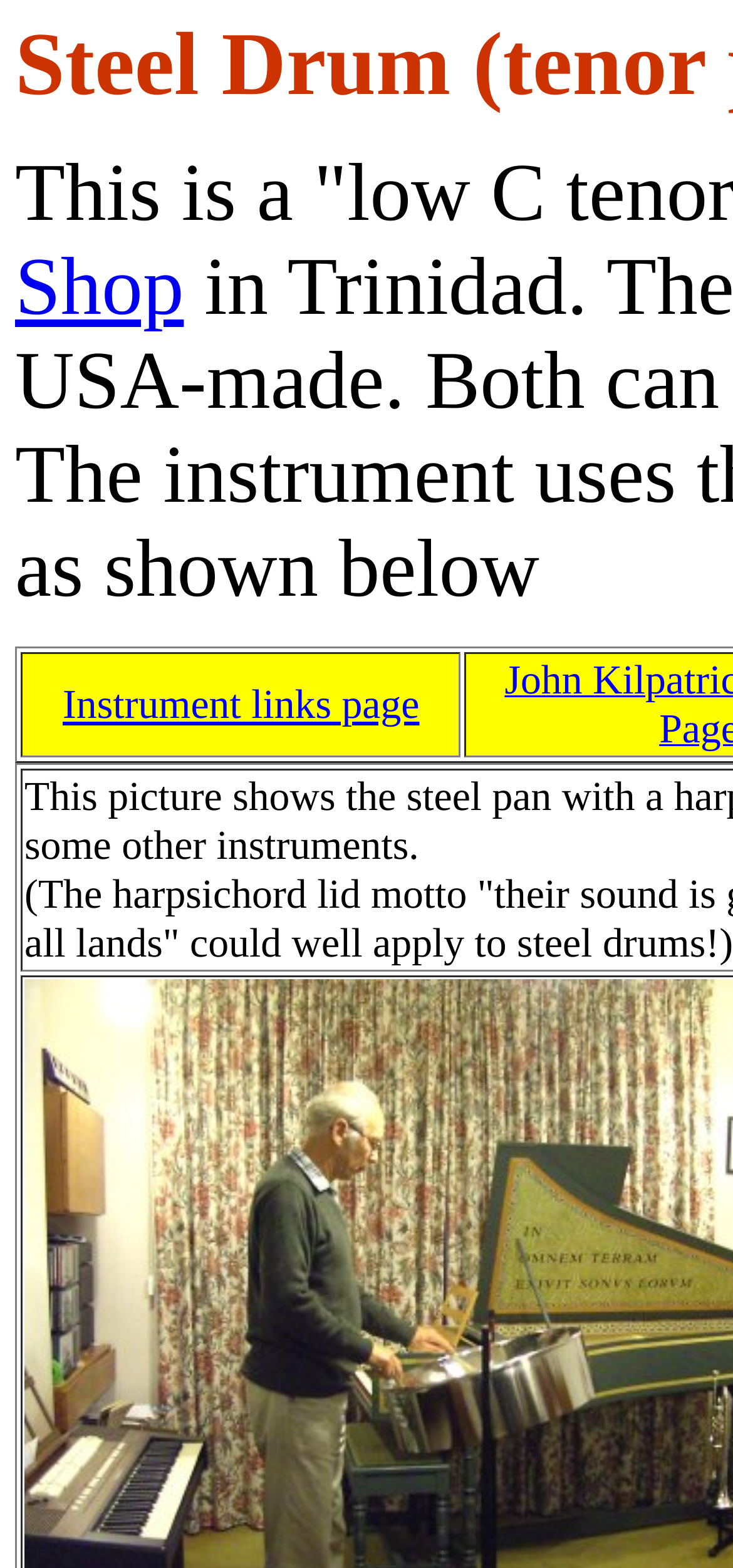Determine the bounding box coordinates for the HTML element mentioned in the following description: "Instrument links page". The coordinates should be a list of four floats ranging from 0 to 1, represented as [left, top, right, bottom].

[0.085, 0.434, 0.572, 0.464]